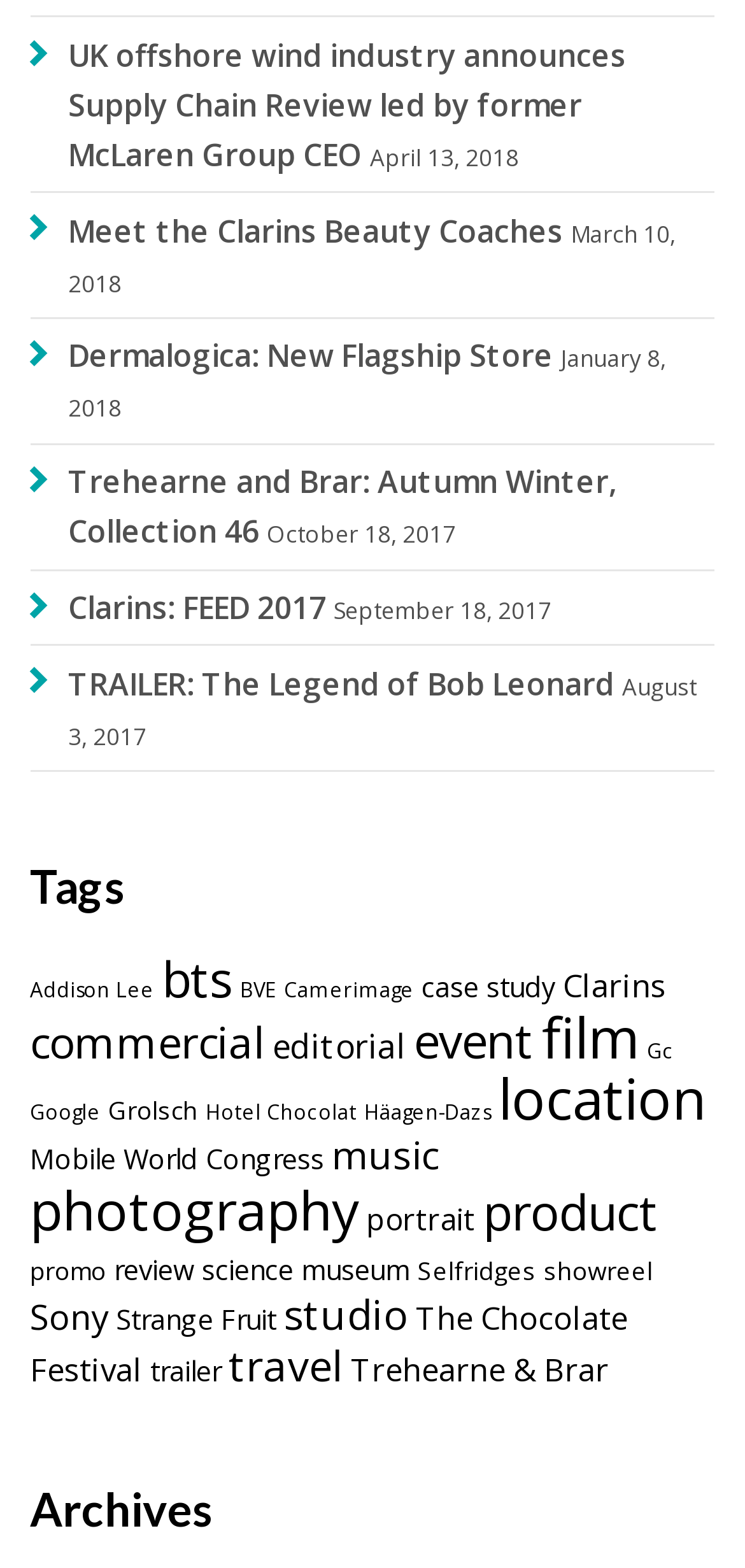What is the earliest date of an article on this webpage?
Please respond to the question thoroughly and include all relevant details.

I looked at the dates associated with each article link and found that the earliest date is January 8, 2018, which is associated with the article 'Dermalogica: New Flagship Store'.